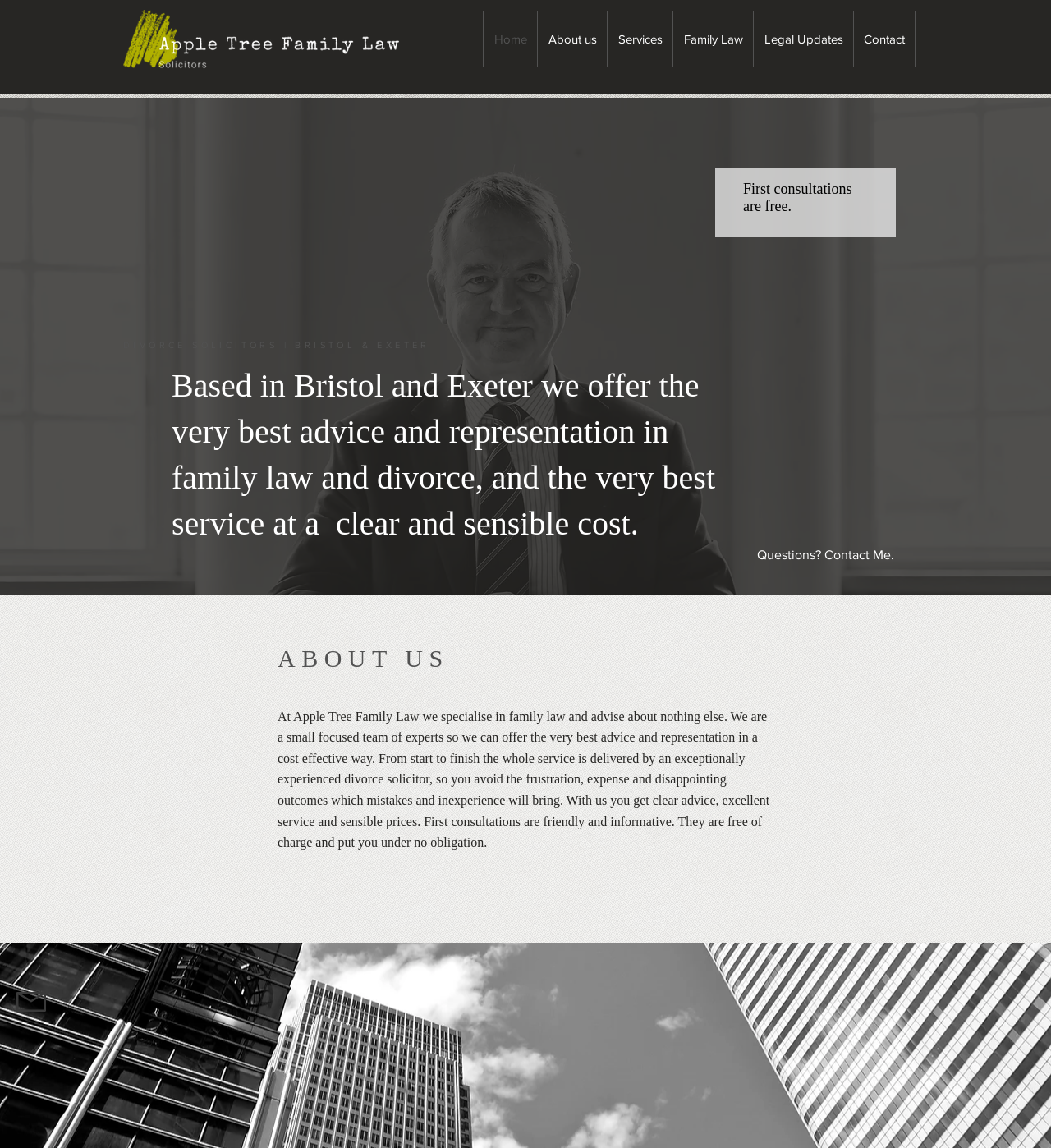Please extract and provide the main headline of the webpage.

DIVORCE SOLICITORS | BRISTOL & EXETER